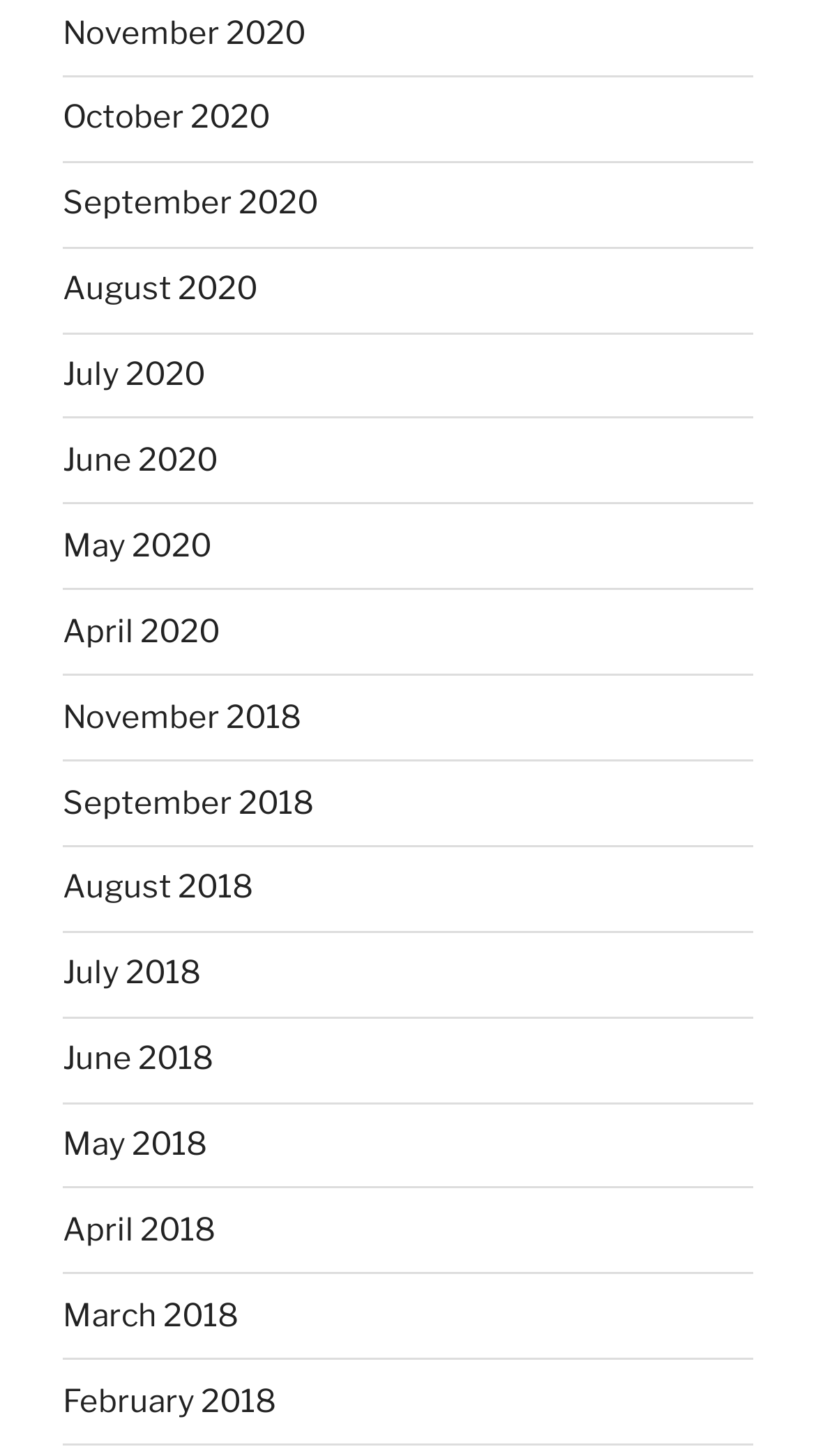Look at the image and give a detailed response to the following question: How many months are listed on the webpage?

I counted the number of links on the webpage, each representing a month, and found 24 links in total.